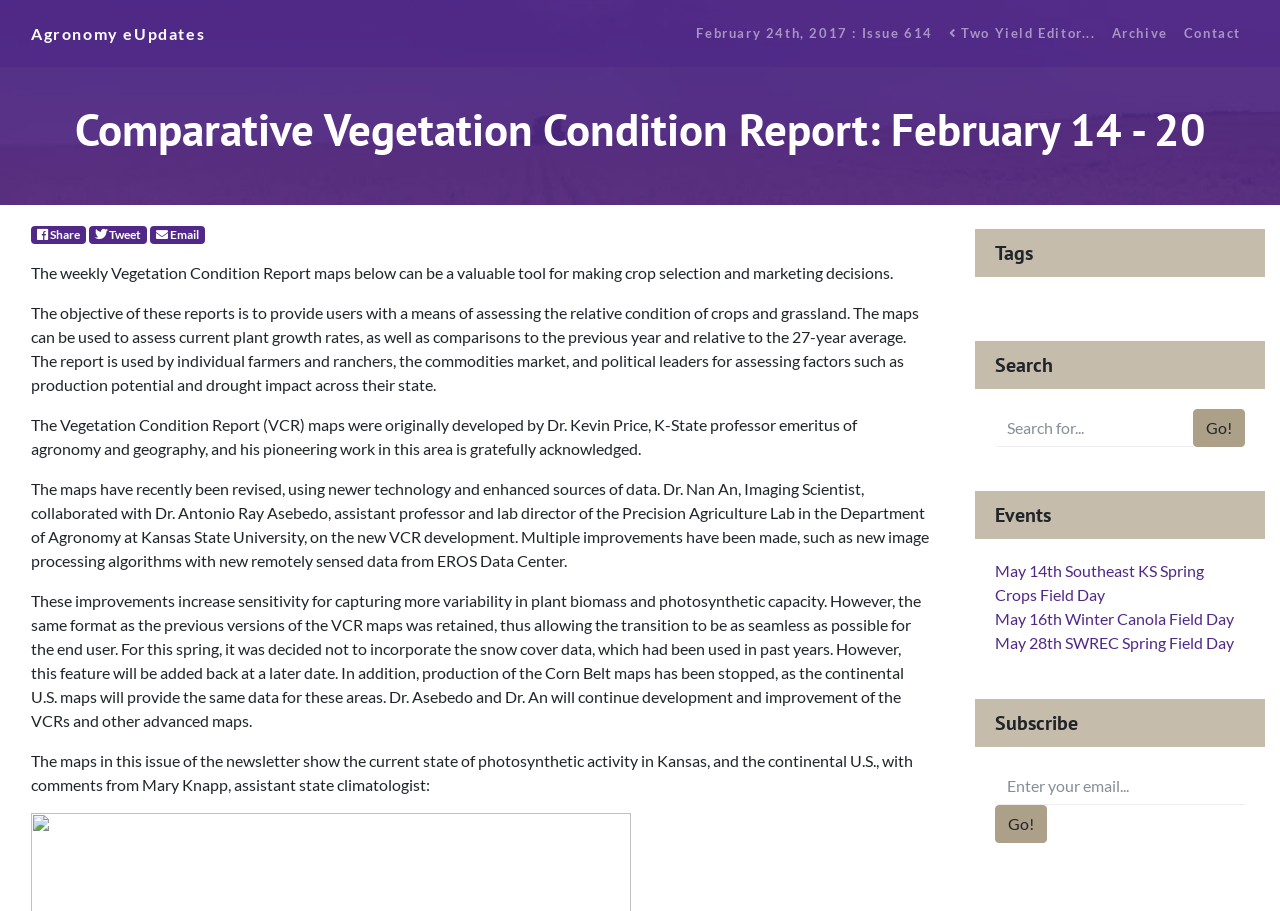What is the purpose of the search function?
Provide a thorough and detailed answer to the question.

The purpose of the search function is to allow users to find specific content within the webpage, such as articles or events, by entering keywords or phrases into the search box.